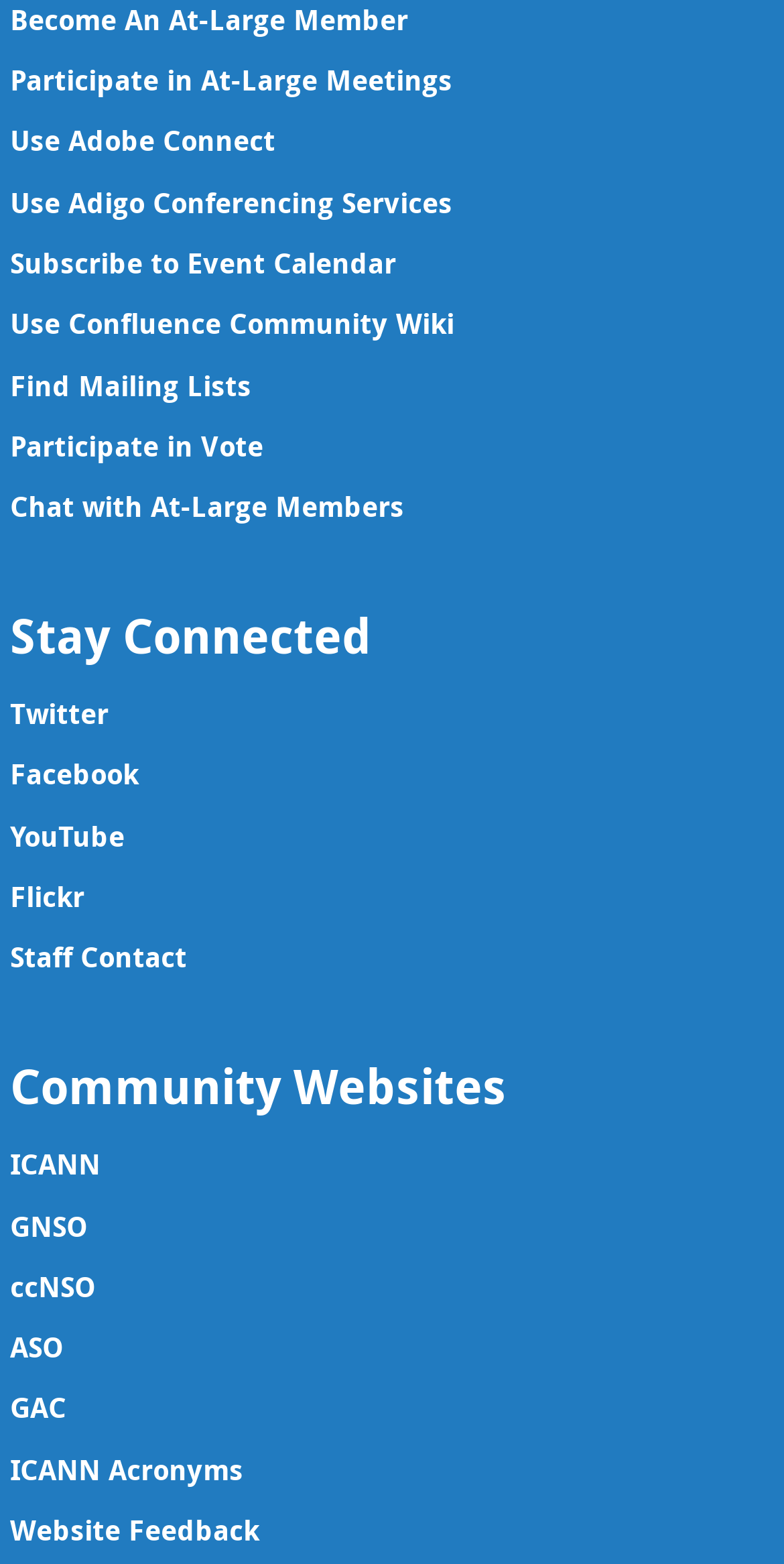Using the image as a reference, answer the following question in as much detail as possible:
What is the first option to participate in At-Large Meetings?

The first option to participate in At-Large Meetings is 'Participate in At-Large Meetings' which is a link located at the top of the webpage with a bounding box of [0.013, 0.039, 0.577, 0.063].